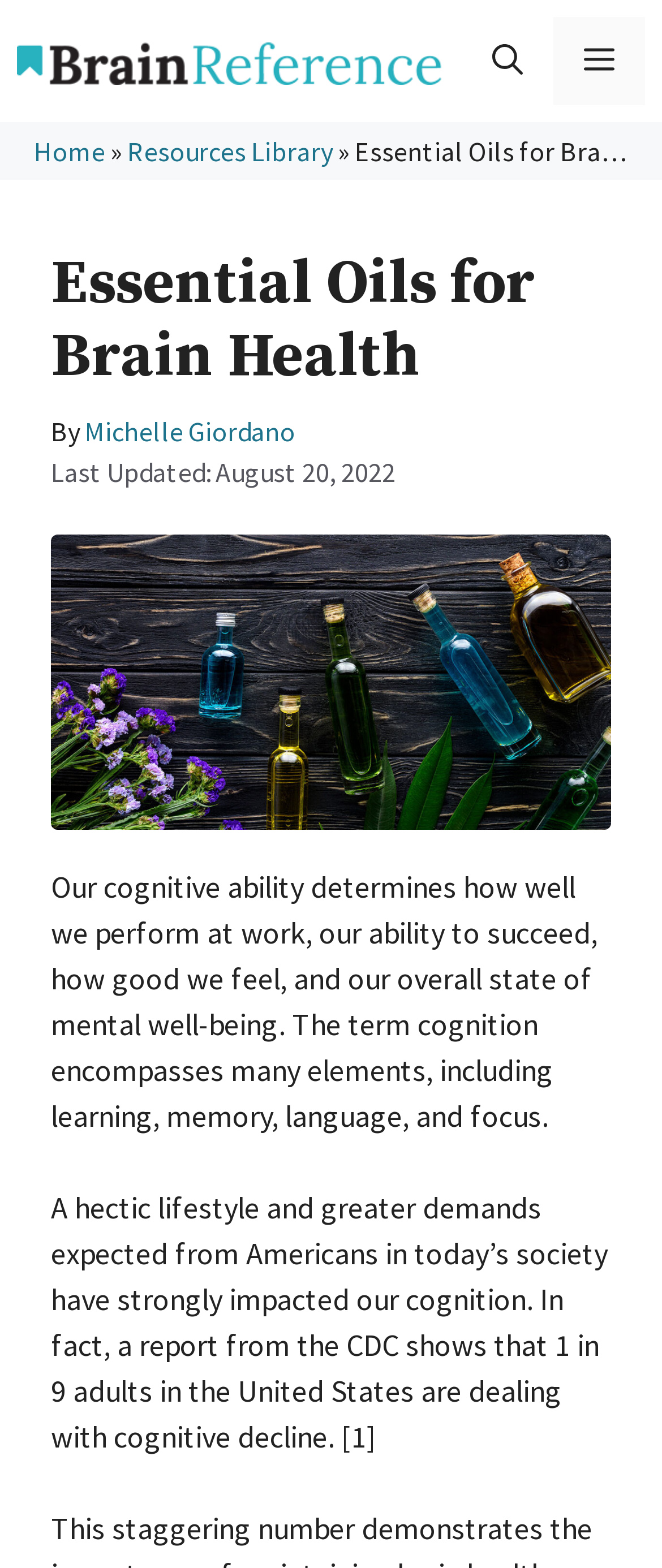Who is the author of the article?
Based on the image, give a one-word or short phrase answer.

Michelle Giordano